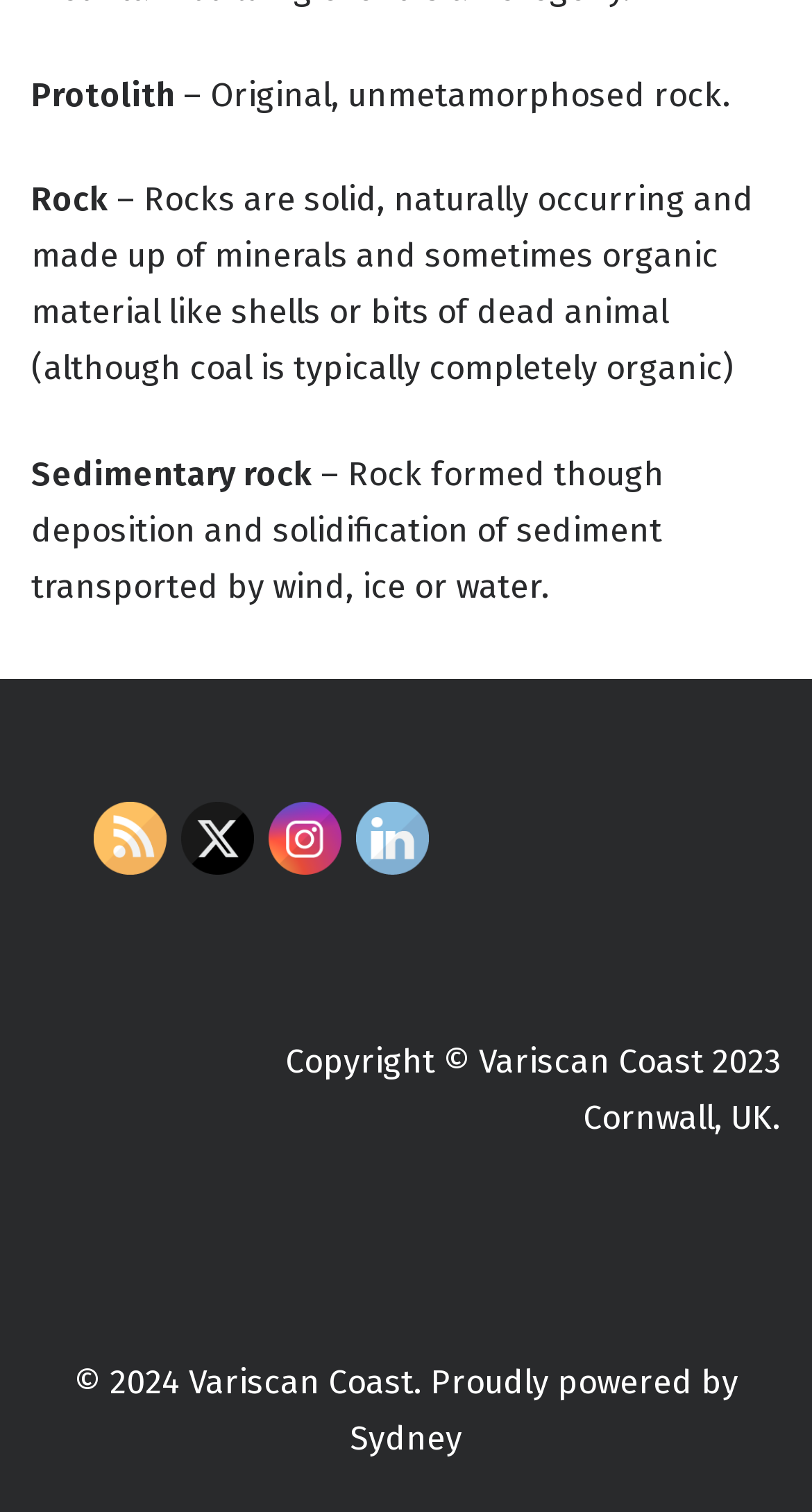Use one word or a short phrase to answer the question provided: 
What is the definition of rock?

Solid, naturally occurring and made up of minerals